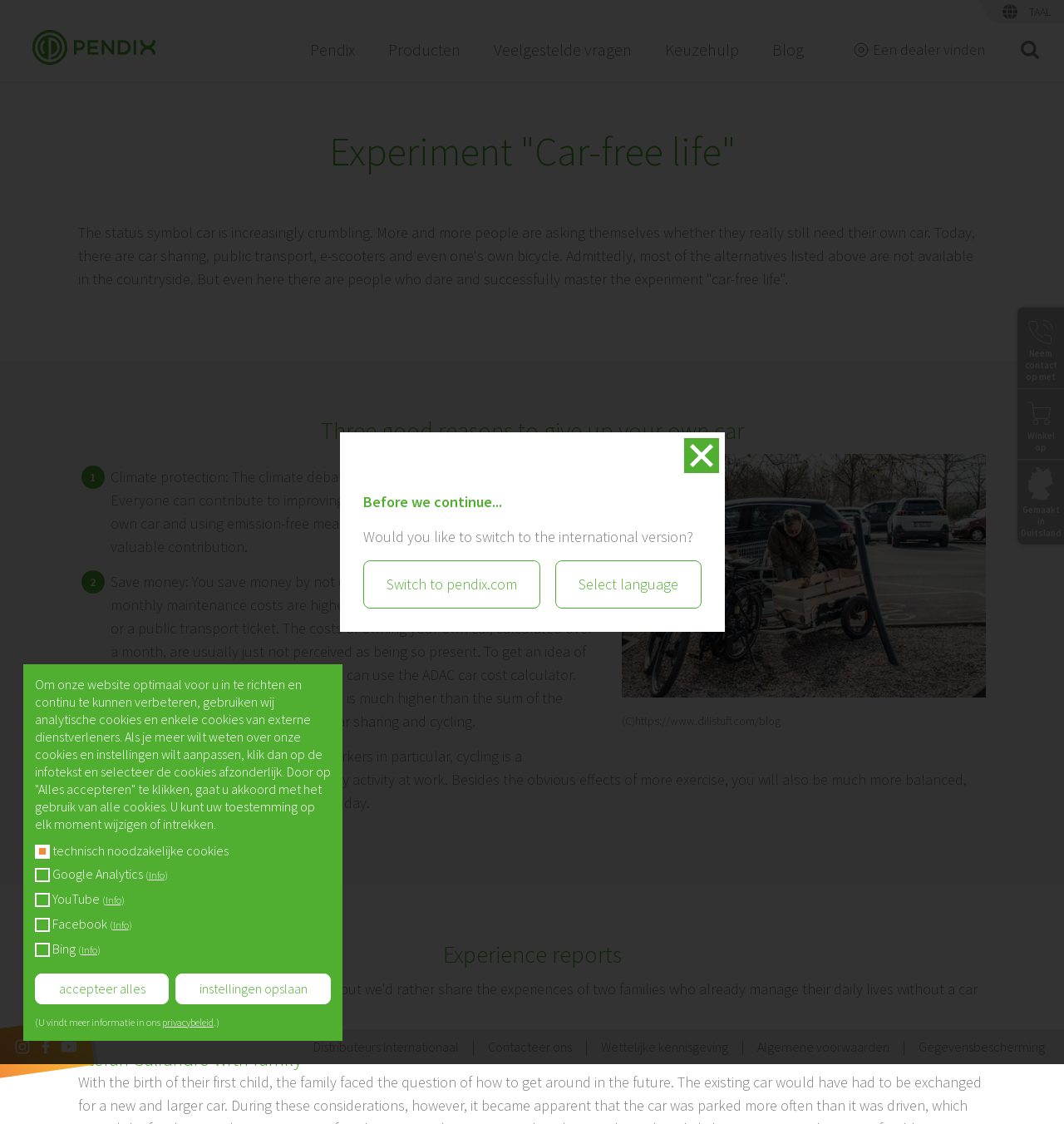Create a detailed narrative describing the layout and content of the webpage.

This webpage is about promoting a car-free lifestyle, specifically highlighting the benefits of using bicycles as a mode of transportation. At the top of the page, there is a navigation menu with links to different sections of the website, including "Pendix", "Products", "FAQs", and "Blog". Below the navigation menu, there is a prominent header that reads "Experiment 'Car-free life'".

The main content of the page is divided into several sections. The first section discusses the benefits of giving up one's own car, citing climate protection, cost savings, and improved health as reasons to do so. This section includes a figure with a caption and three paragraphs of text.

The next section is titled "Experience reports" and appears to feature stories from individuals who have successfully adopted a car-free lifestyle. Below this section, there are links to contact the website's creators, shop online, and learn more about the website's terms and conditions.

At the bottom of the page, there is a section dedicated to social media links, including Instagram, Facebook, and YouTube. Additionally, there is a cookie and data protection settings dialog box that allows users to customize their cookie preferences.

Throughout the page, there are various images, including a logo for Pendix GmbH at the top and icons for social media platforms at the bottom. The overall layout of the page is clean and easy to navigate, with clear headings and concise text.